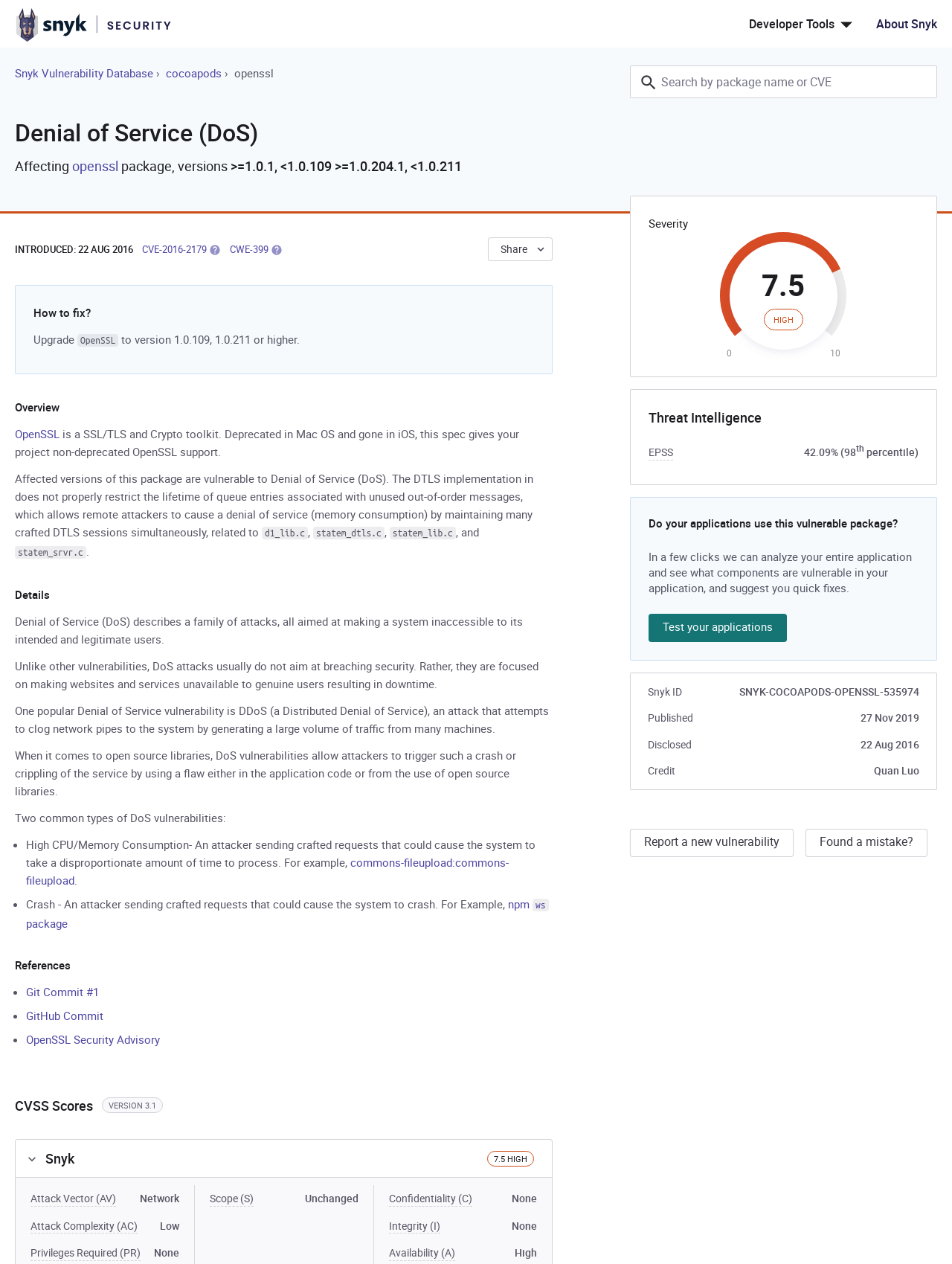Determine the bounding box coordinates for the clickable element to execute this instruction: "Search by package name or CVE". Provide the coordinates as four float numbers between 0 and 1, i.e., [left, top, right, bottom].

[0.661, 0.052, 0.984, 0.078]